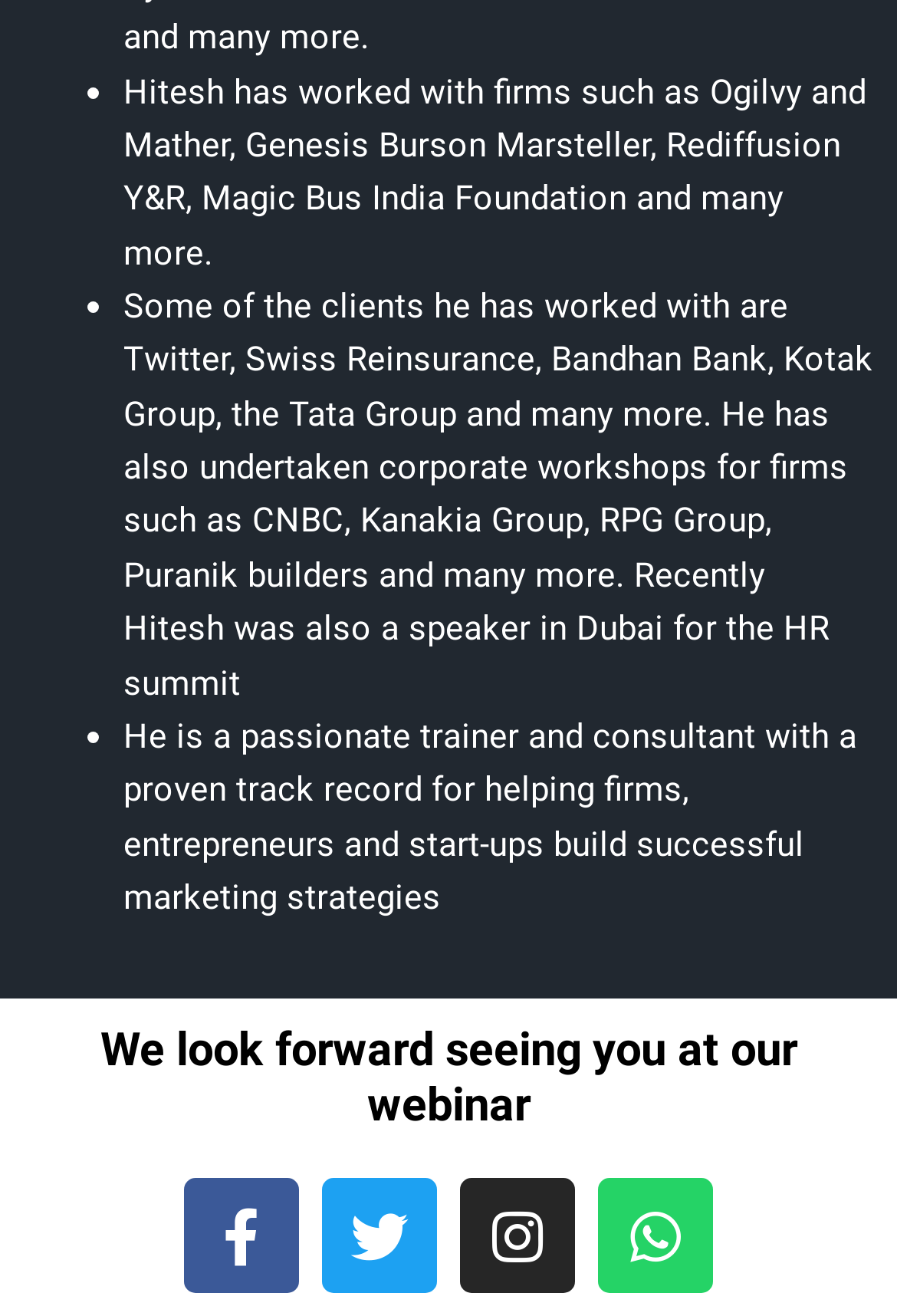Refer to the screenshot and answer the following question in detail:
What companies has Hitesh worked with?

The text lists several companies that Hitesh has worked with, including Ogilvy and Mather, Genesis Burson Marsteller, Rediffusion Y&R, Twitter, Swiss Reinsurance, and many more.